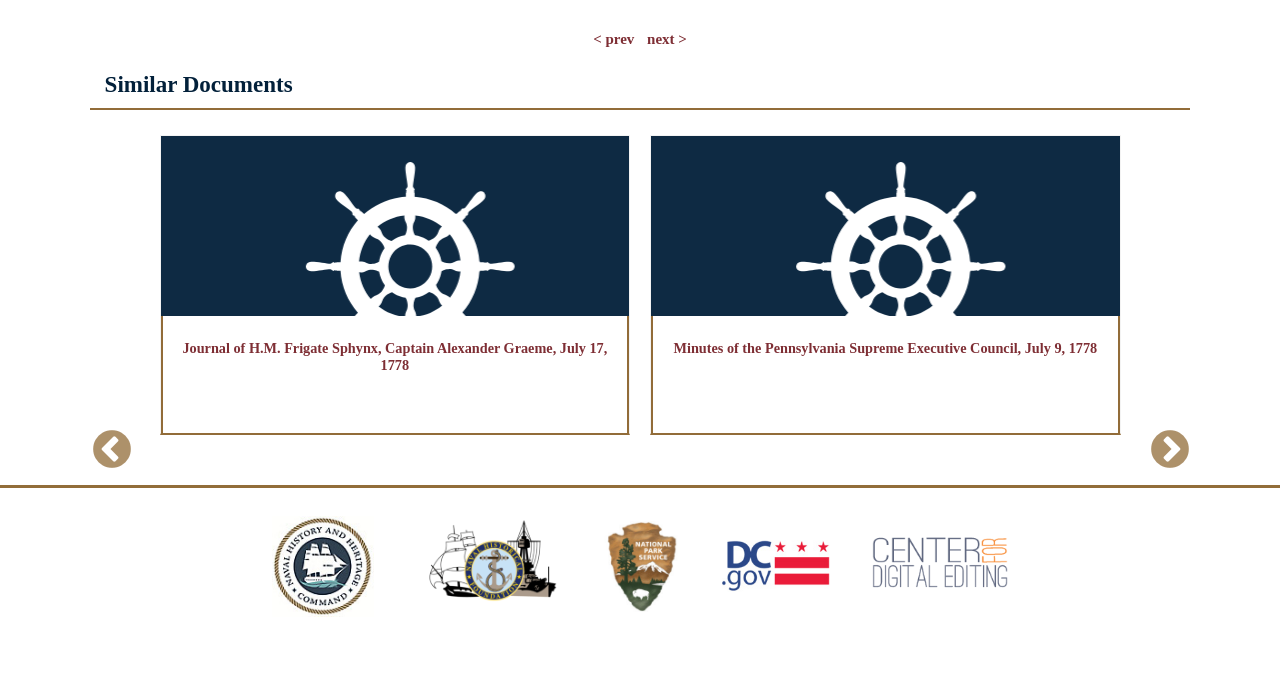Provide the bounding box coordinates for the area that should be clicked to complete the instruction: "go to previous page".

[0.463, 0.044, 0.496, 0.067]